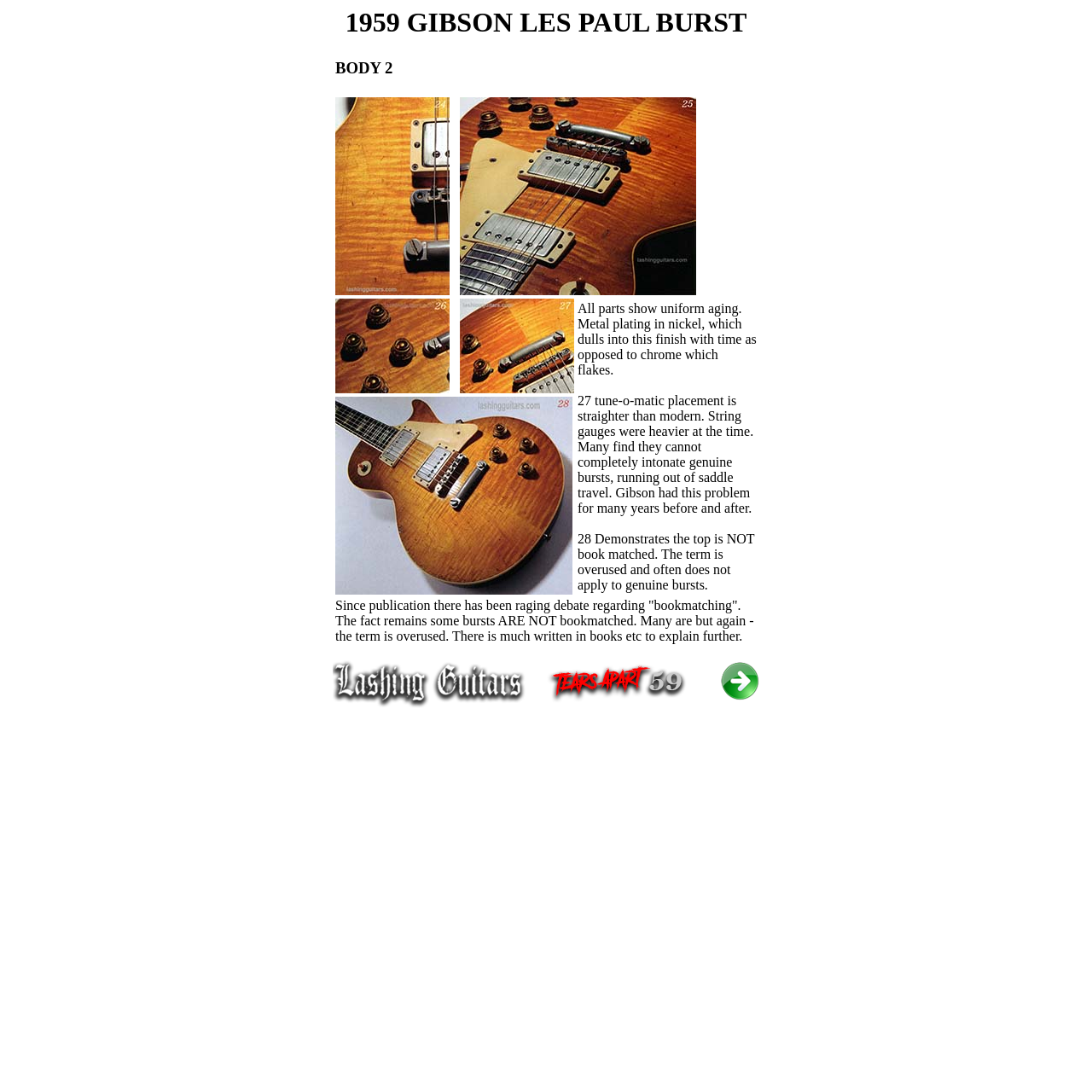Kindly respond to the following question with a single word or a brief phrase: 
How many links are on this webpage?

5